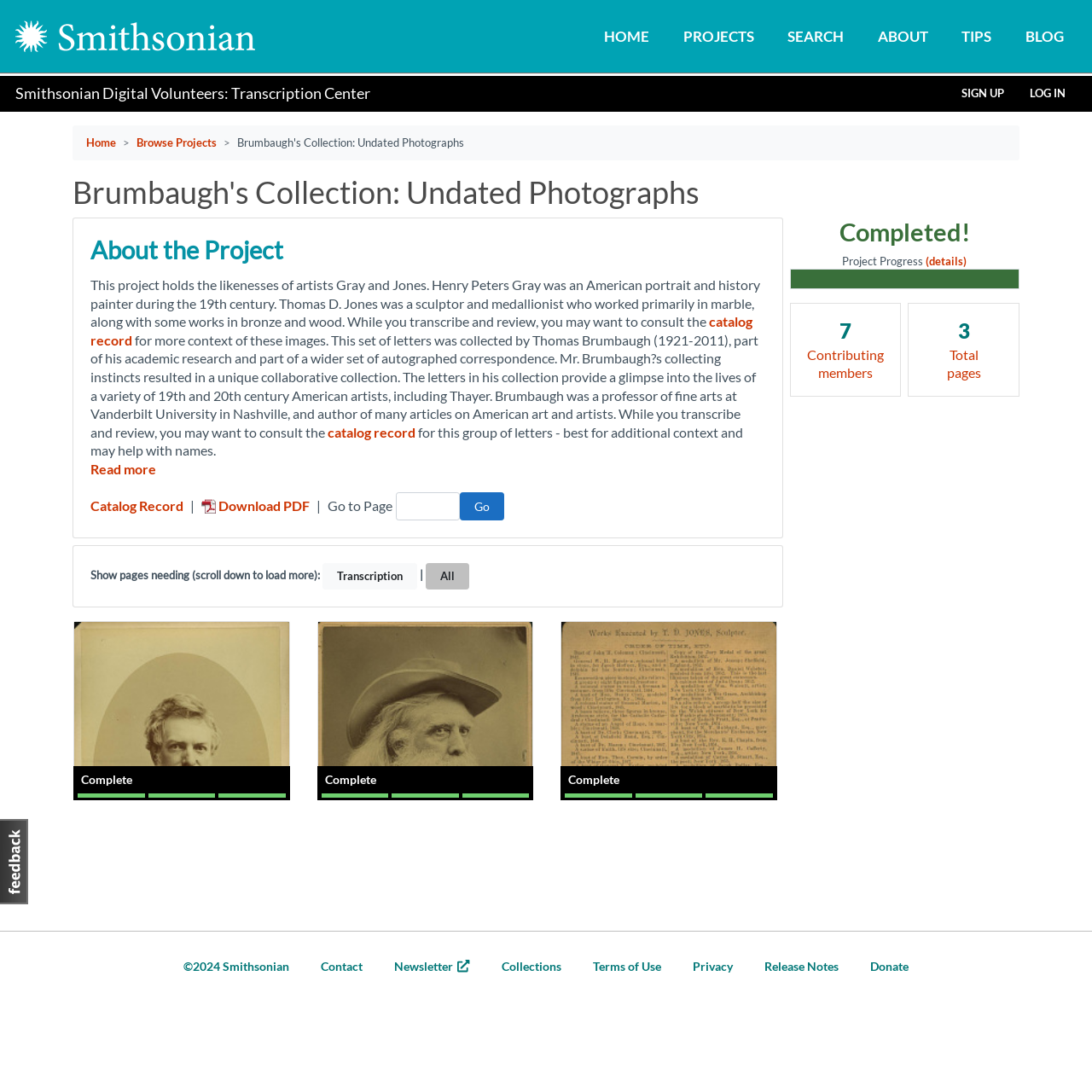What is the name of the sculptor mentioned in the project?
Please use the image to deliver a detailed and complete answer.

The name of the sculptor can be found in the text 'Thomas D. Jones was a sculptor and medallionist who worked primarily in marble, along with some works in bronze and wood.' which is located in the about the project section of the webpage.